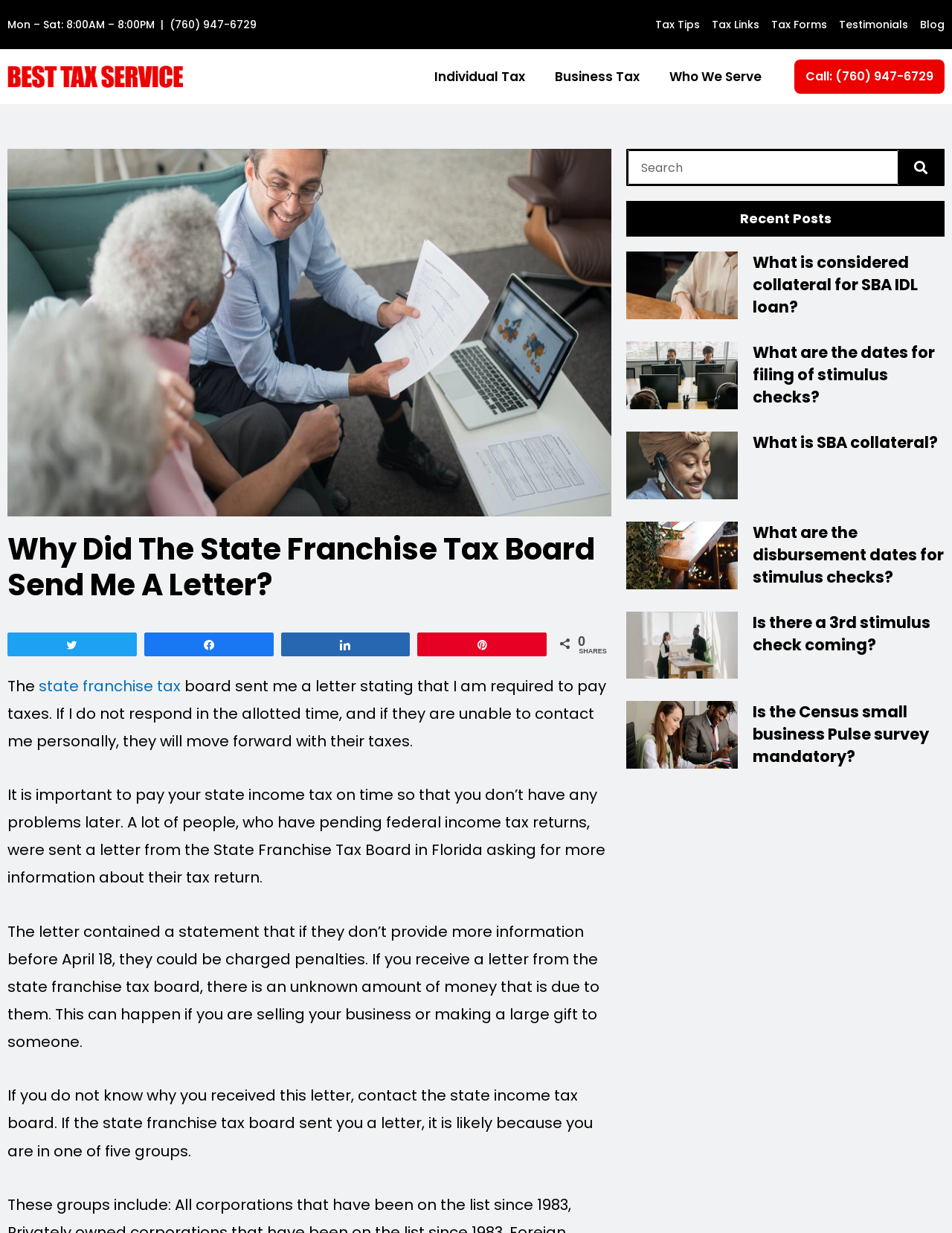Use one word or a short phrase to answer the question provided: 
What type of taxes does the company serve?

Individual and Business Tax